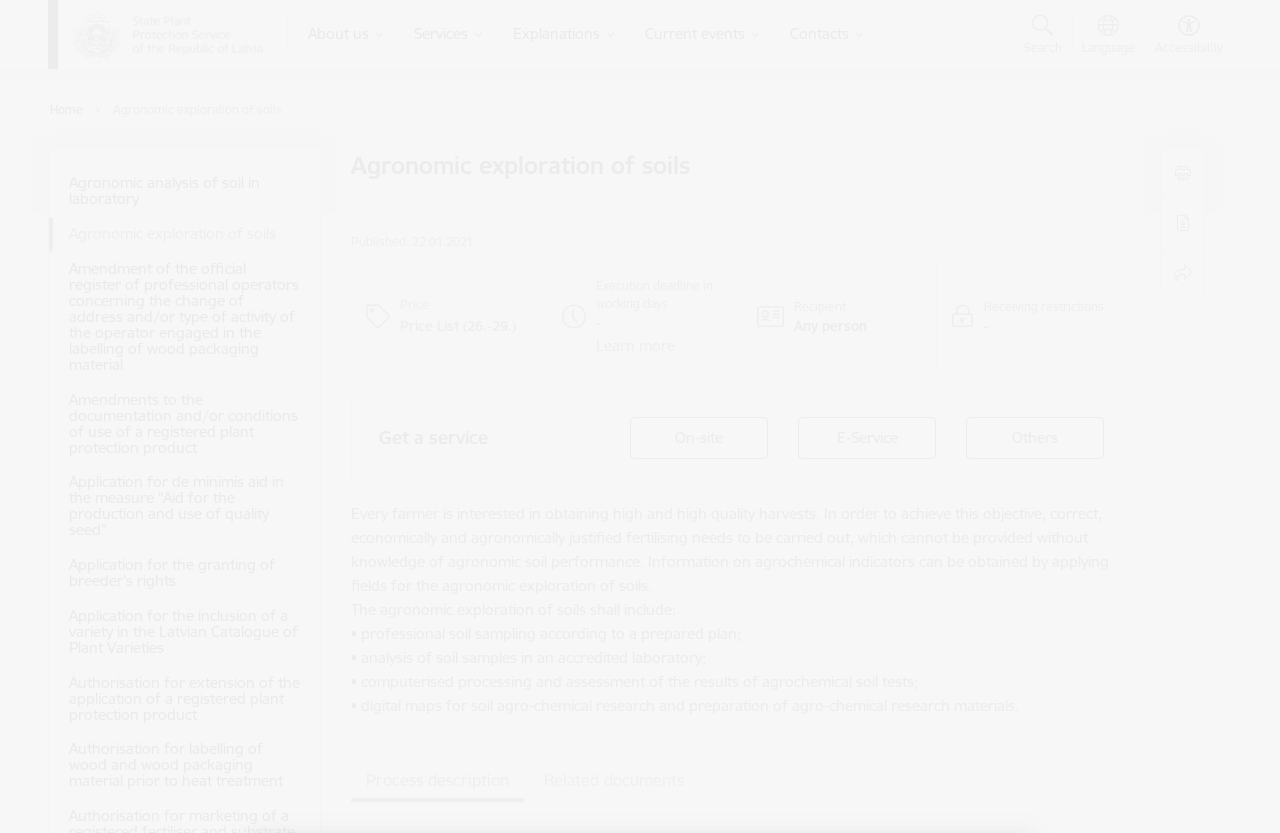Identify the bounding box coordinates of the element to click to follow this instruction: 'Leave a comment'. Ensure the coordinates are four float values between 0 and 1, provided as [left, top, right, bottom].

None